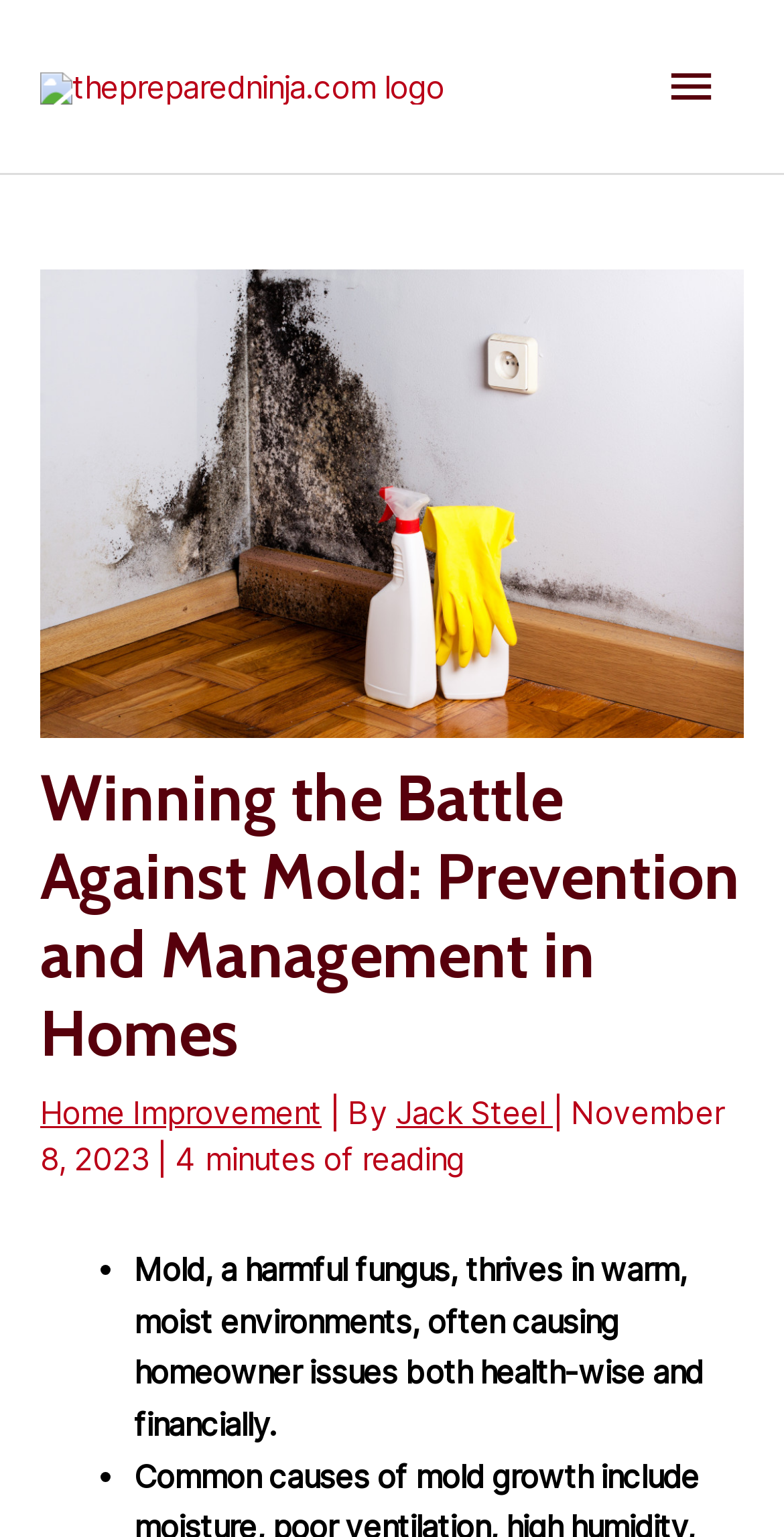What is the environment in which mold thrives?
Relying on the image, give a concise answer in one word or a brief phrase.

Warm, moist environments